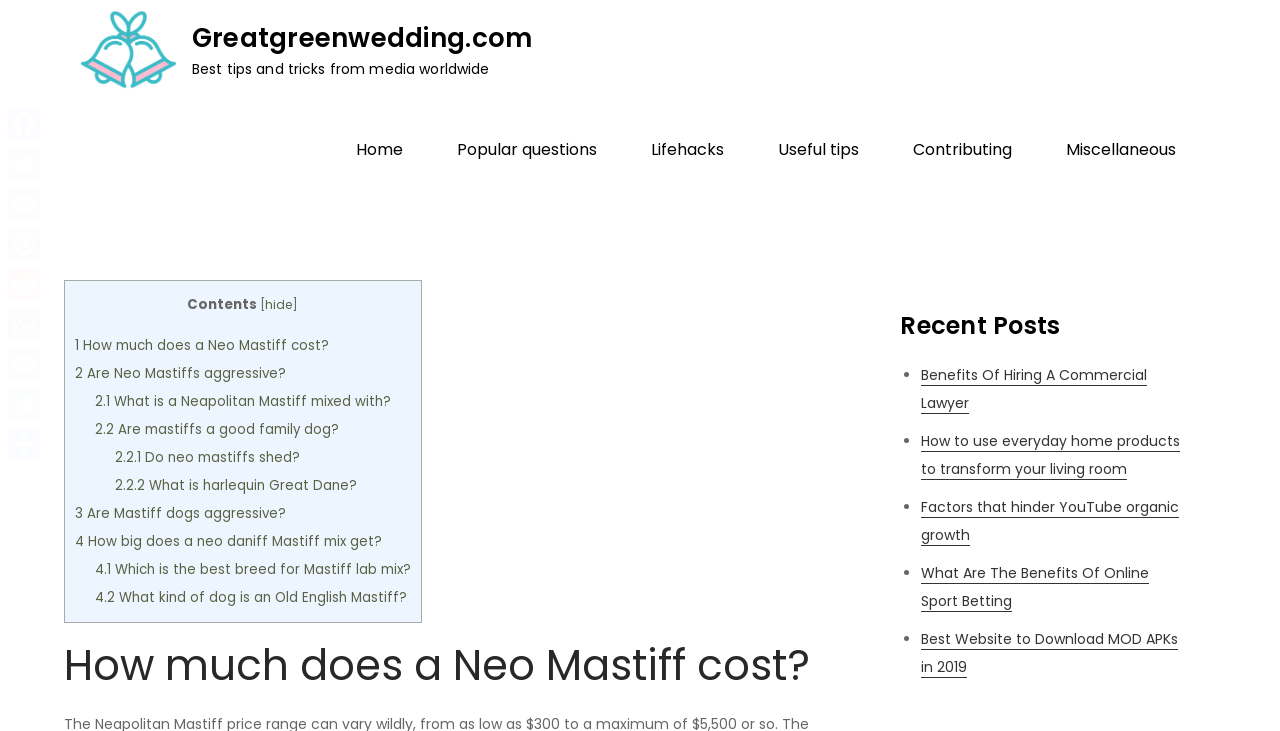Please determine the bounding box coordinates for the element that should be clicked to follow these instructions: "Click on the 'Home' link".

[0.259, 0.137, 0.334, 0.274]